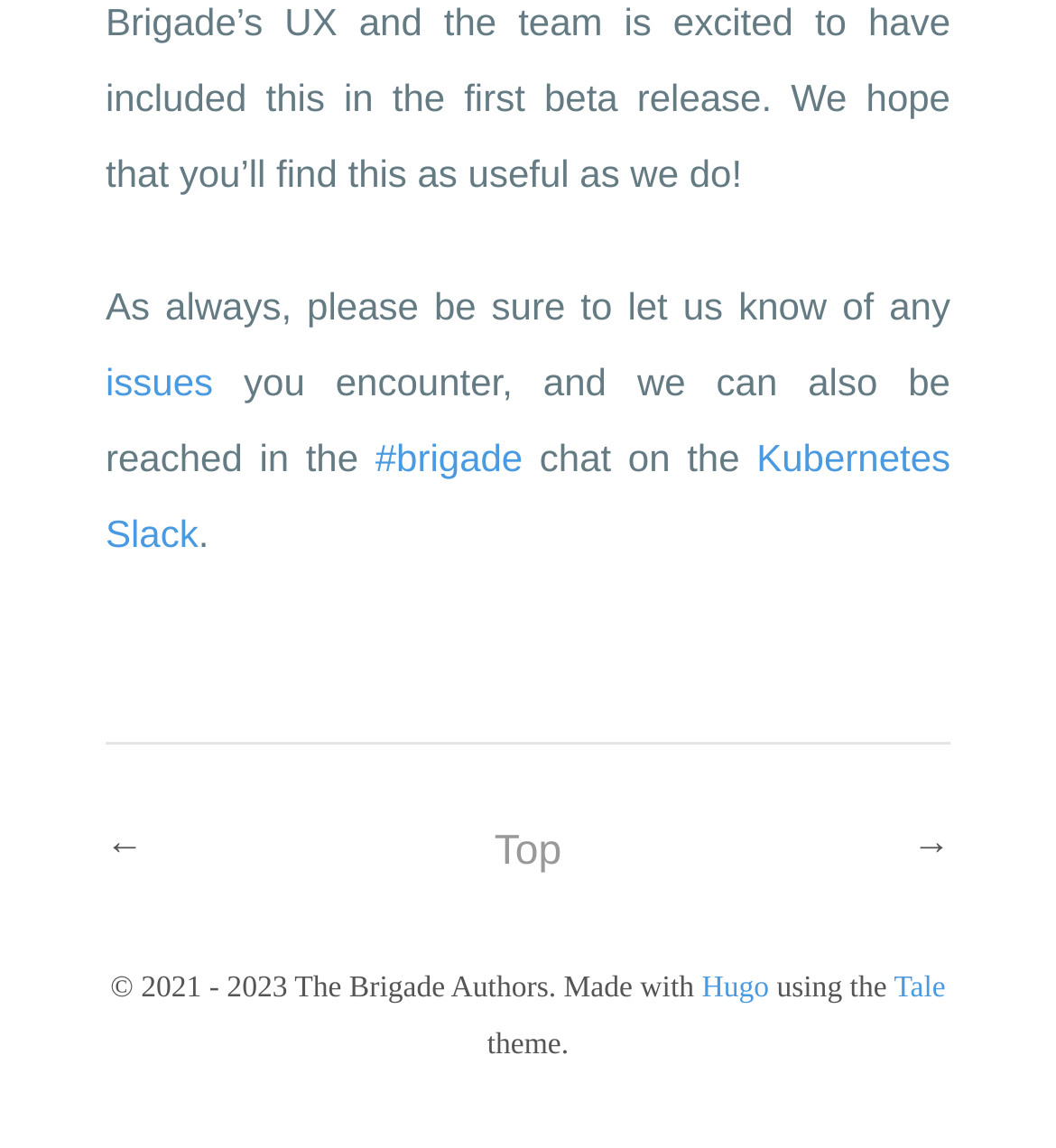Locate the bounding box coordinates of the element that should be clicked to execute the following instruction: "go back".

[0.1, 0.714, 0.136, 0.763]